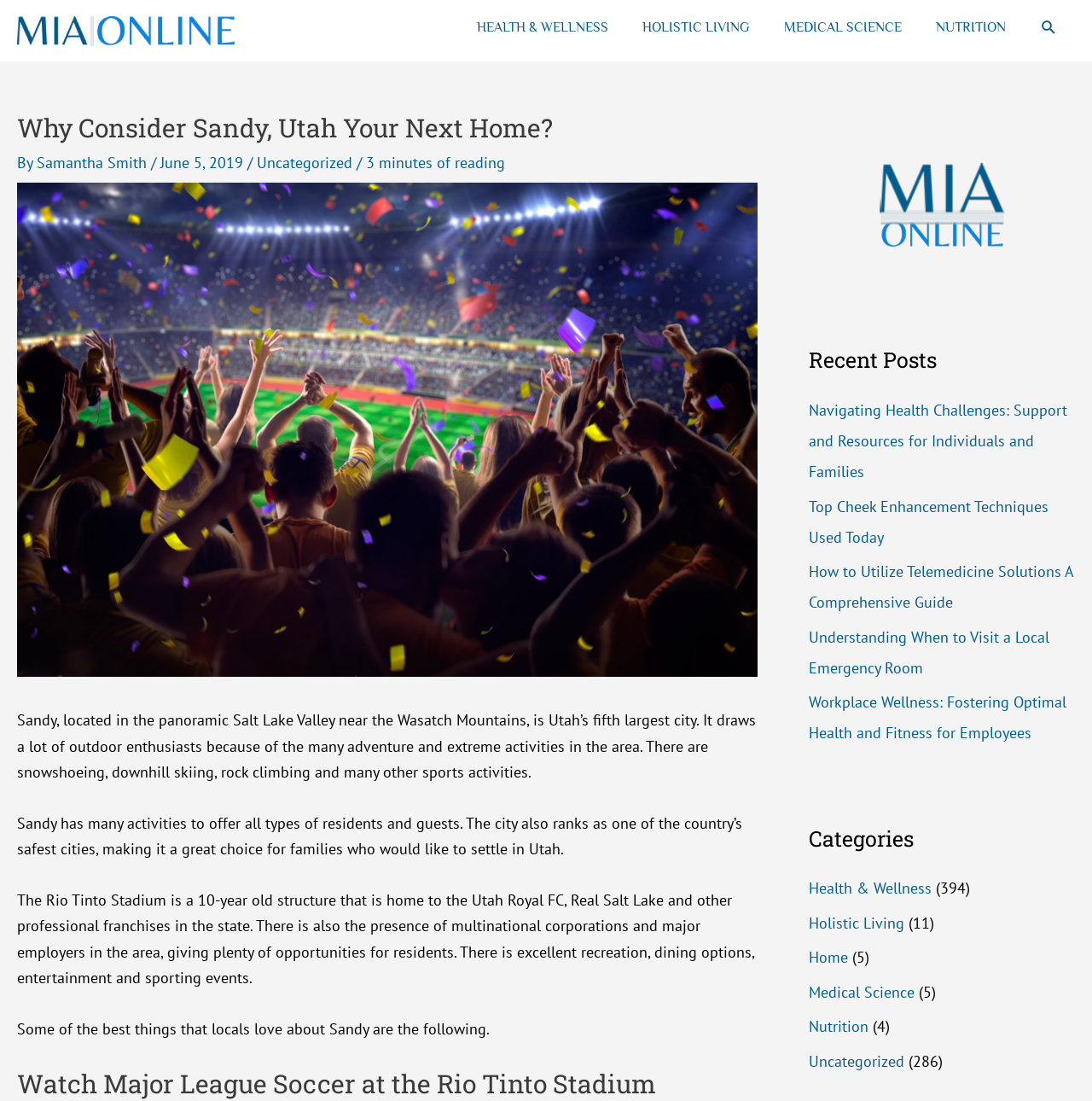Identify the bounding box for the described UI element: "Health & Wellness".

[0.421, 0.0, 0.573, 0.05]